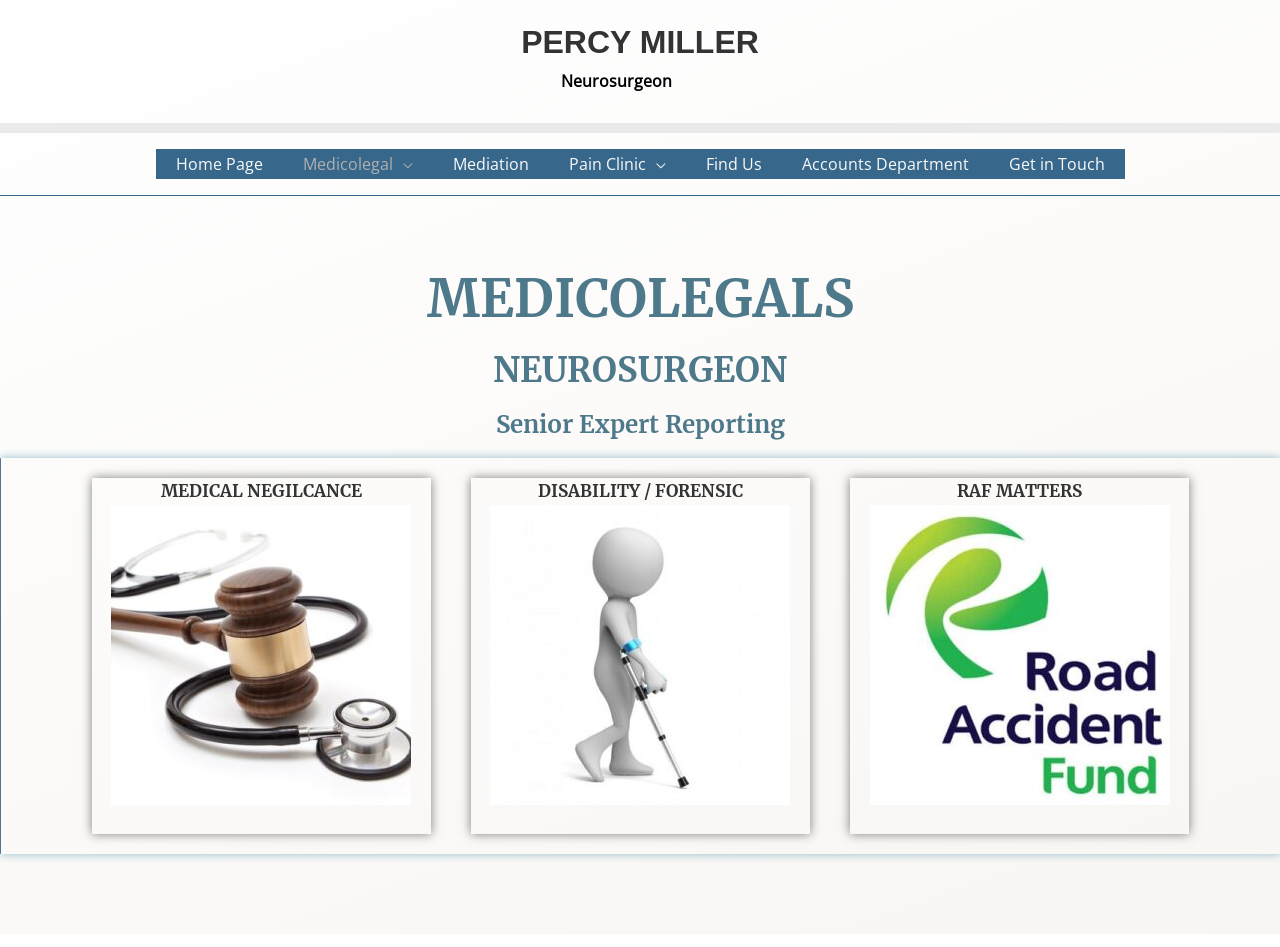How can one contact Percy Miller?
Look at the screenshot and provide an in-depth answer.

The way to contact Percy Miller can be determined by looking at the navigation menu on the webpage, which lists 'Get in Touch' as an option.